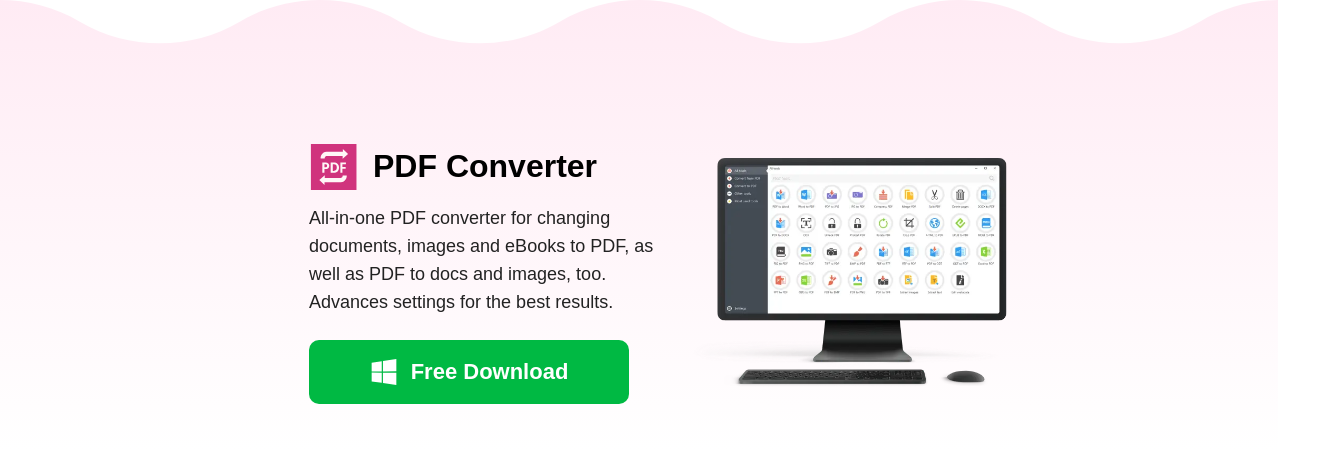What is the purpose of the green button?
Answer the question based on the image using a single word or a brief phrase.

Free Download